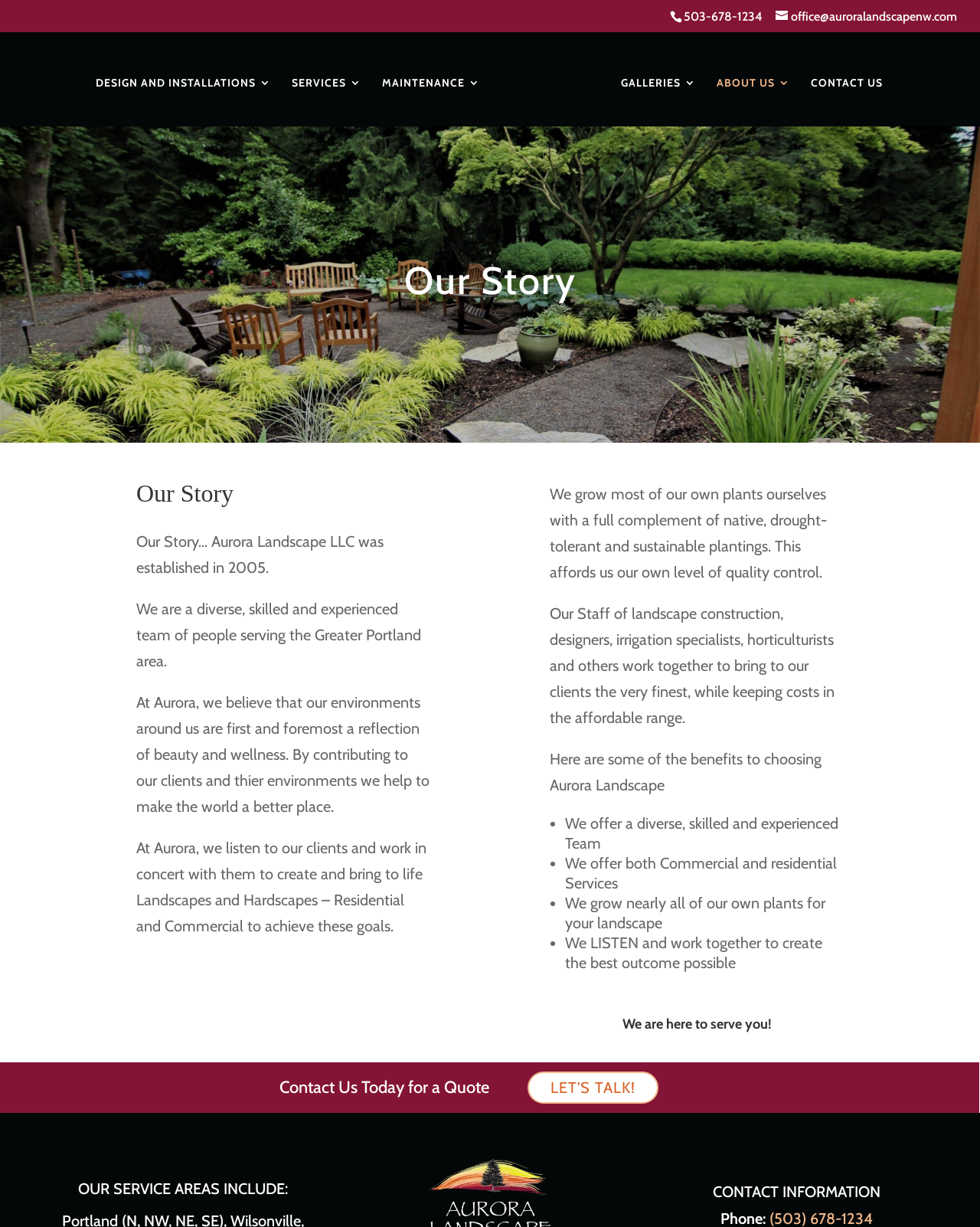Find the bounding box coordinates of the clickable region needed to perform the following instruction: "Learn about design and installations". The coordinates should be provided as four float numbers between 0 and 1, i.e., [left, top, right, bottom].

[0.298, 0.063, 0.369, 0.103]